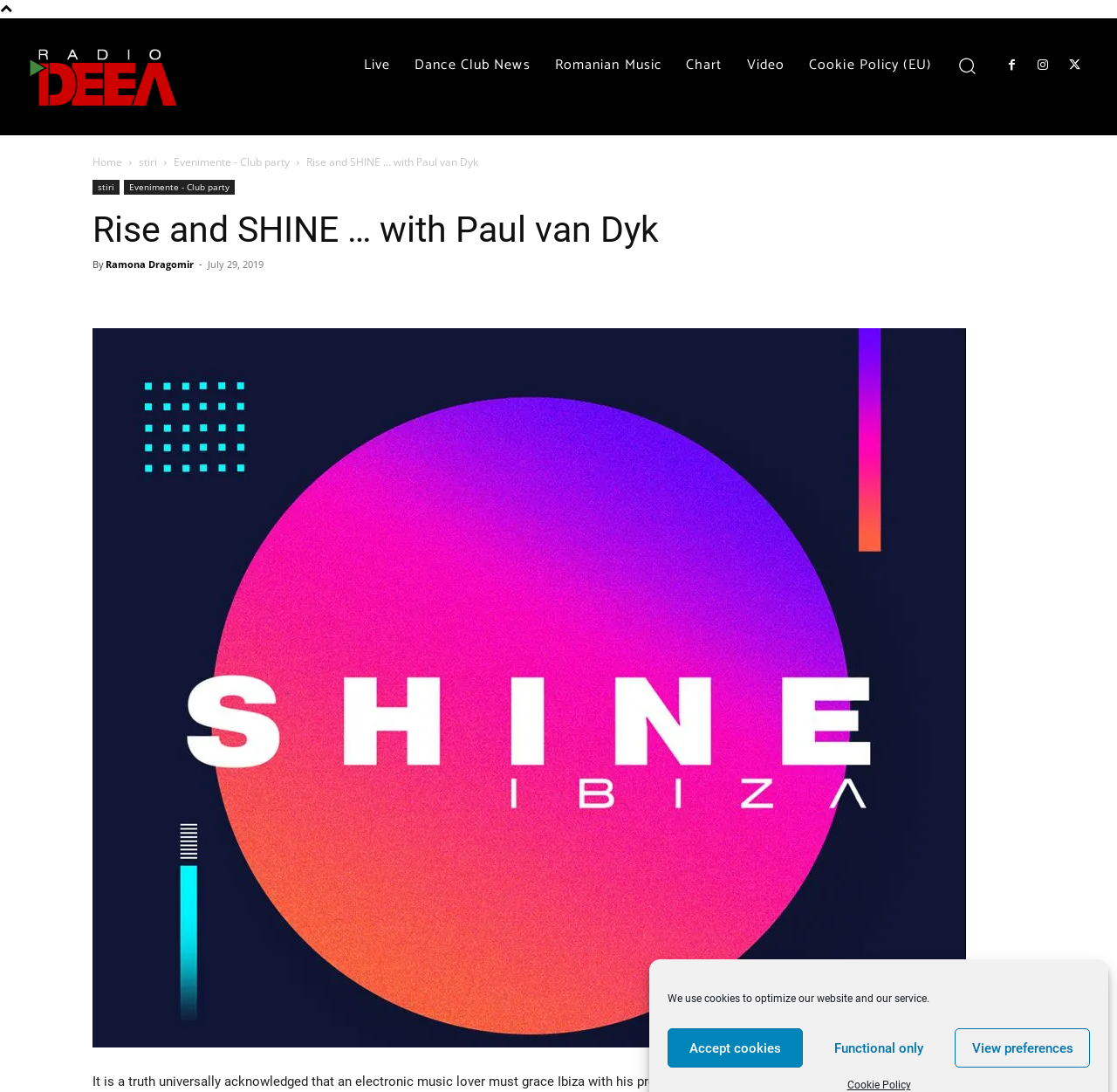Specify the bounding box coordinates of the region I need to click to perform the following instruction: "Go to 'Live'". The coordinates must be four float numbers in the range of 0 to 1, i.e., [left, top, right, bottom].

[0.315, 0.04, 0.36, 0.079]